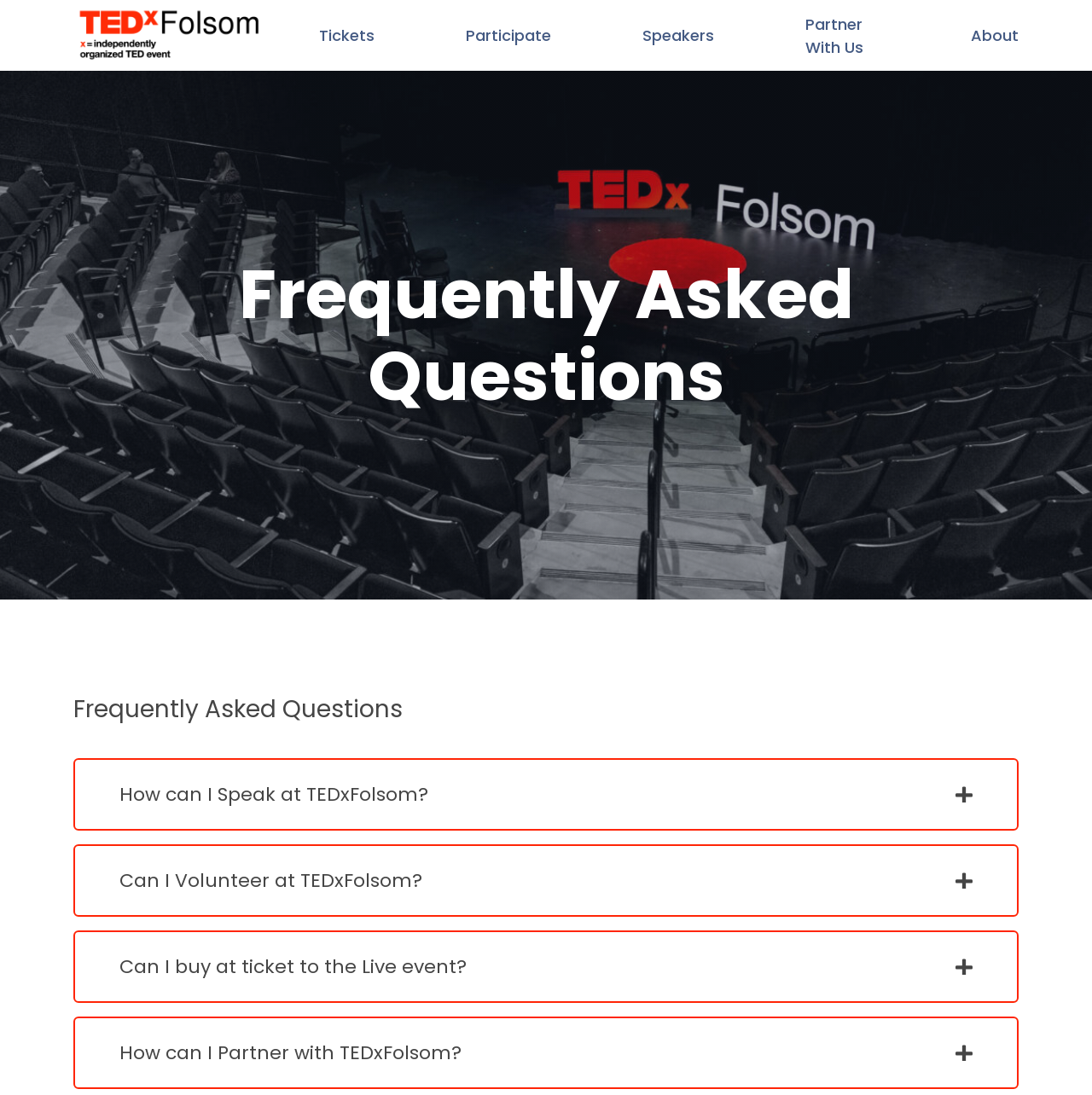Find and indicate the bounding box coordinates of the region you should select to follow the given instruction: "Read about Speakers".

[0.589, 0.022, 0.654, 0.043]